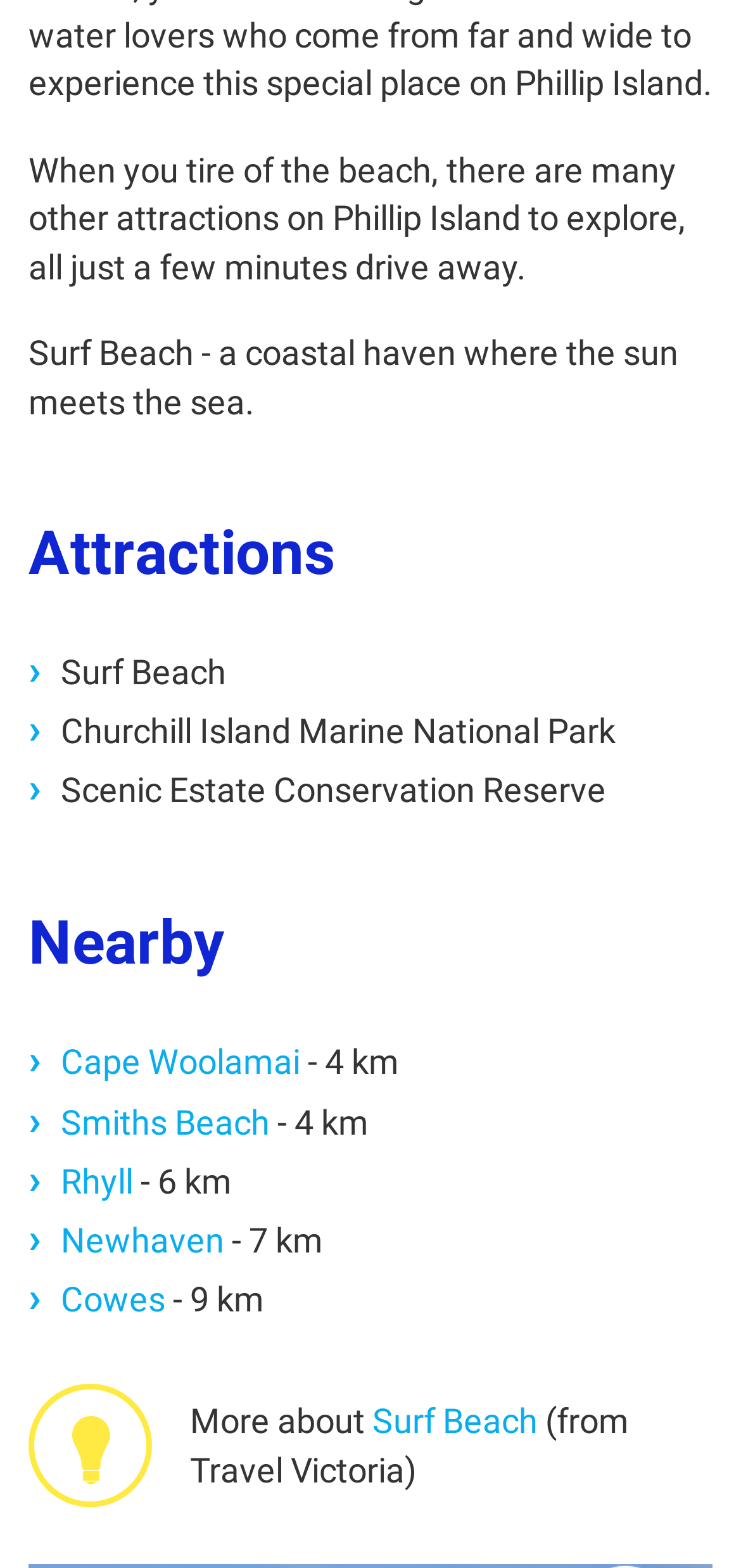How far is Cape Woolamai from the current location?
Please provide a comprehensive answer based on the information in the image.

The webpage provides a list of nearby locations, including Cape Woolamai, with a distance of 4 km from the current location.